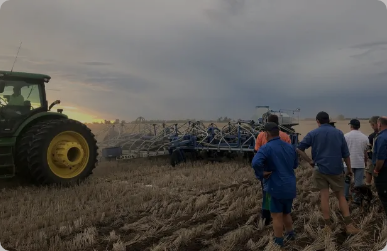What time of day is hinted at by the cloudy sky?
Provide an in-depth answer to the question, covering all aspects.

The caption describes the setting as having a 'cloudy sky, hinting at twilight', which implies that the image is taken during the late afternoon or early evening when the sun is about to set.